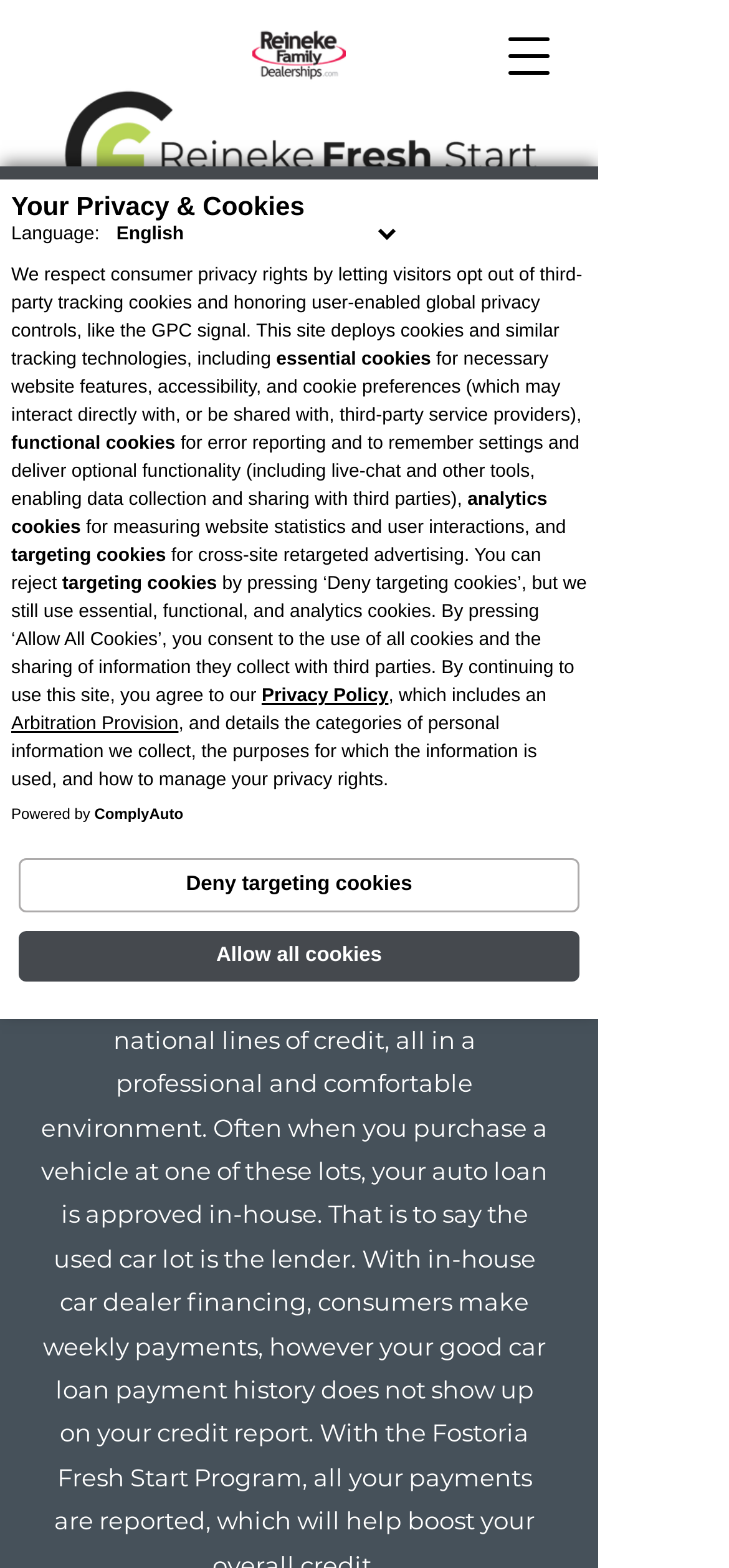Given the description: "Email", determine the bounding box coordinates of the UI element. The coordinates should be formatted as four float numbers between 0 and 1, [left, top, right, bottom].

[0.55, 0.579, 0.82, 0.65]